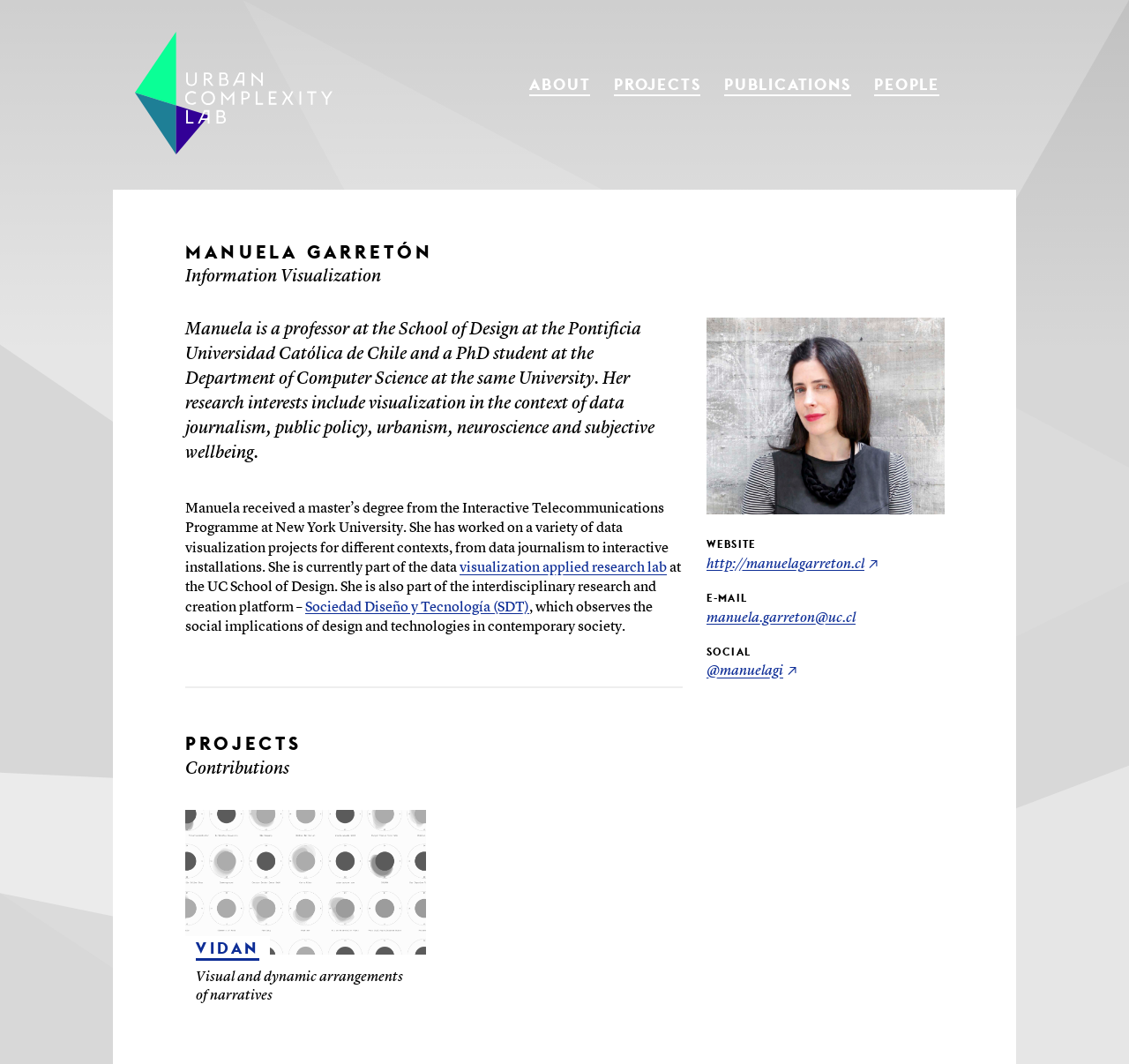Give a short answer to this question using one word or a phrase:
What is the name of the platform Manuela is part of?

Sociedad Diseño y Tecnología (SDT)